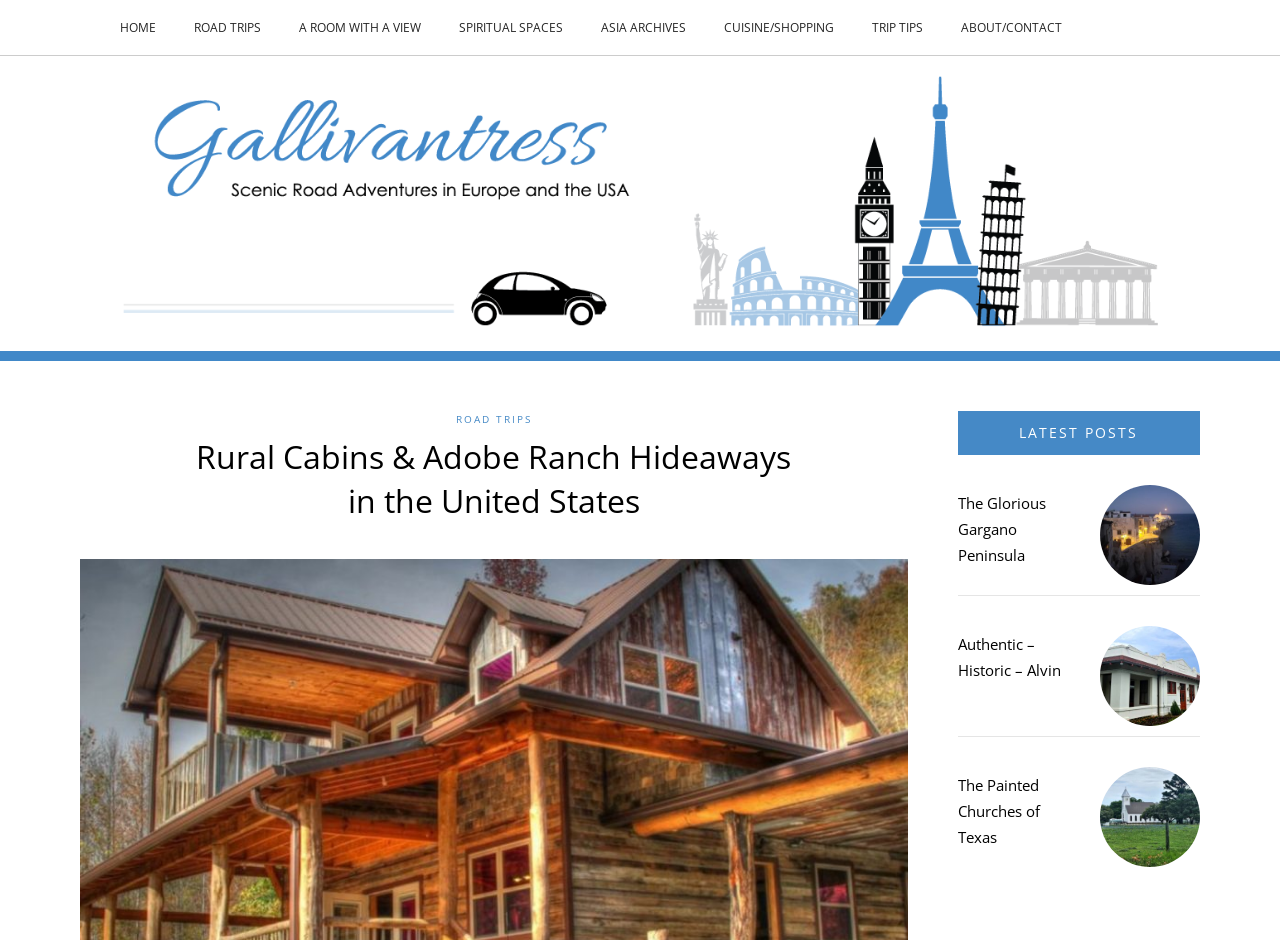Locate the bounding box coordinates of the UI element described by: "Road Trips". The bounding box coordinates should consist of four float numbers between 0 and 1, i.e., [left, top, right, bottom].

[0.152, 0.0, 0.204, 0.059]